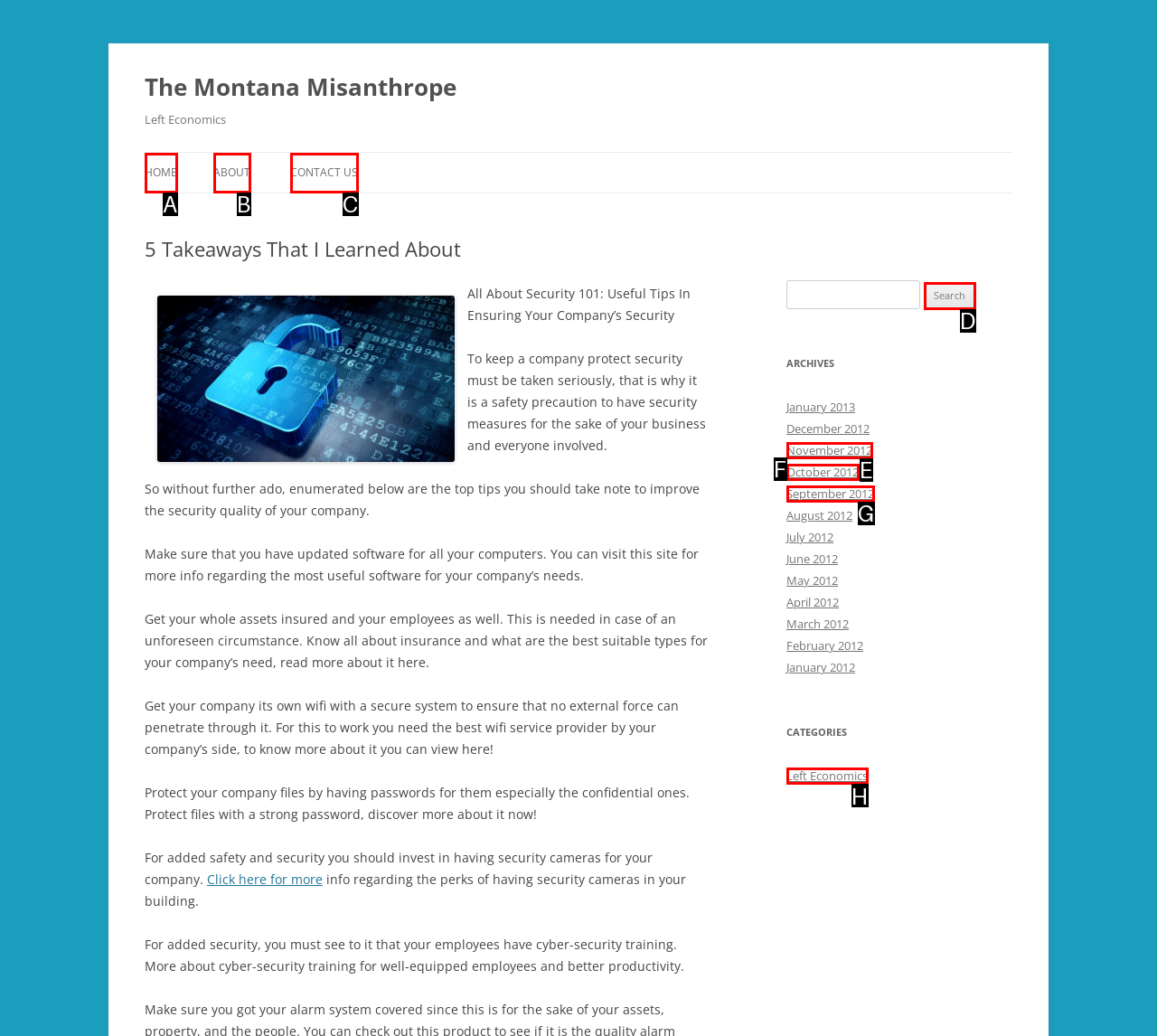Out of the given choices, which letter corresponds to the UI element required to Read more about Left Economics? Answer with the letter.

H